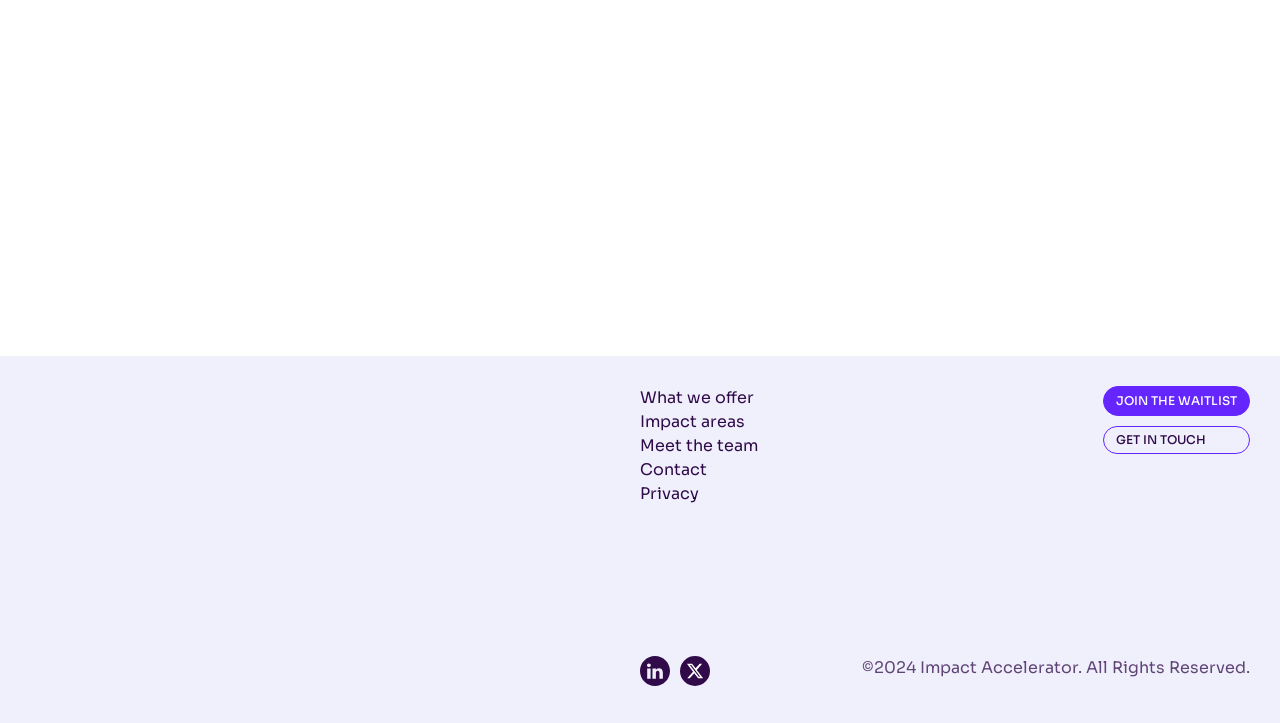What is the copyright year mentioned on the webpage?
Based on the image, answer the question with a single word or brief phrase.

2024